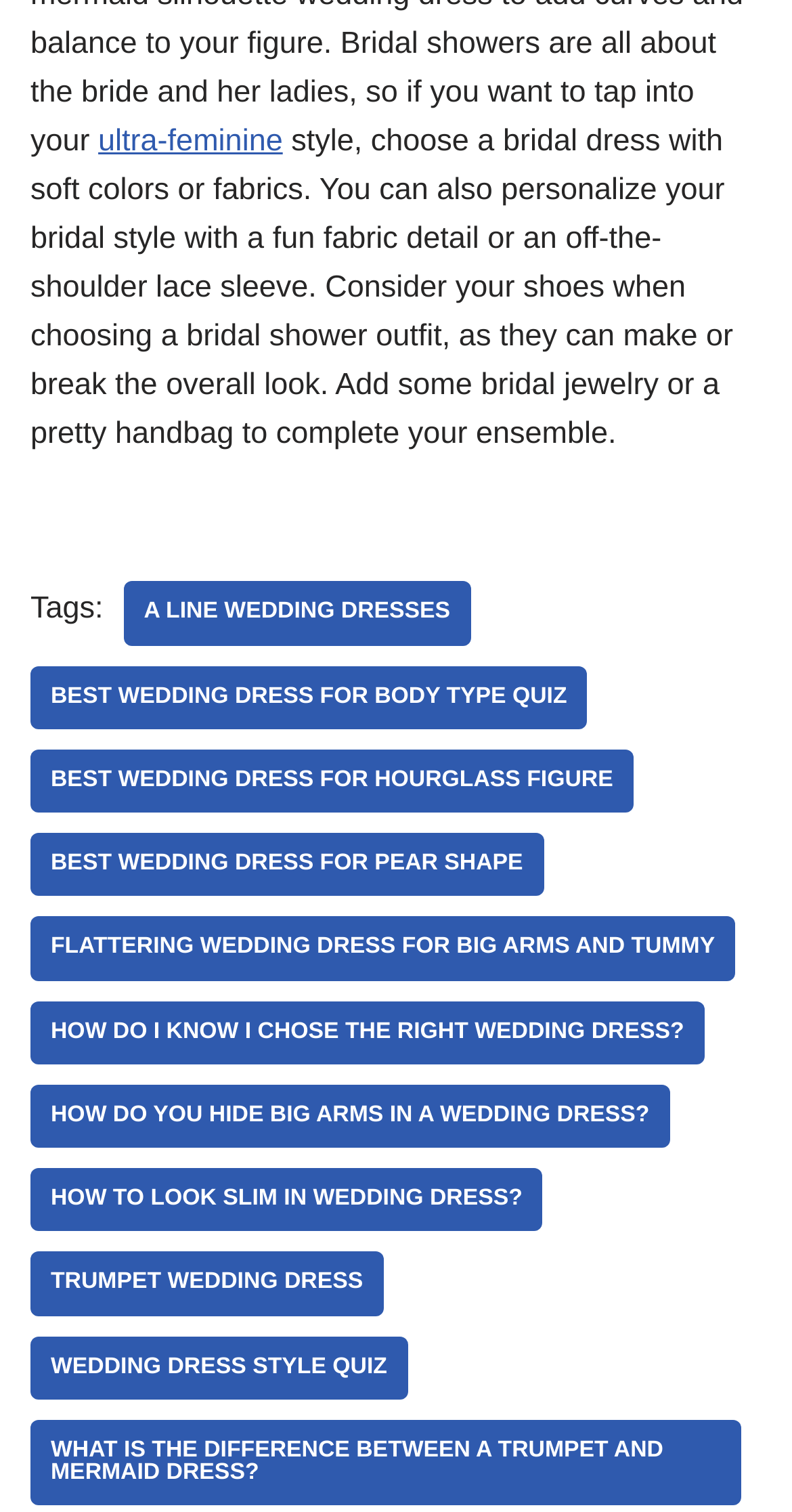Please identify the bounding box coordinates of the element I should click to complete this instruction: 'discover WEDDING DRESS STYLE QUIZ'. The coordinates should be given as four float numbers between 0 and 1, like this: [left, top, right, bottom].

[0.038, 0.884, 0.514, 0.926]